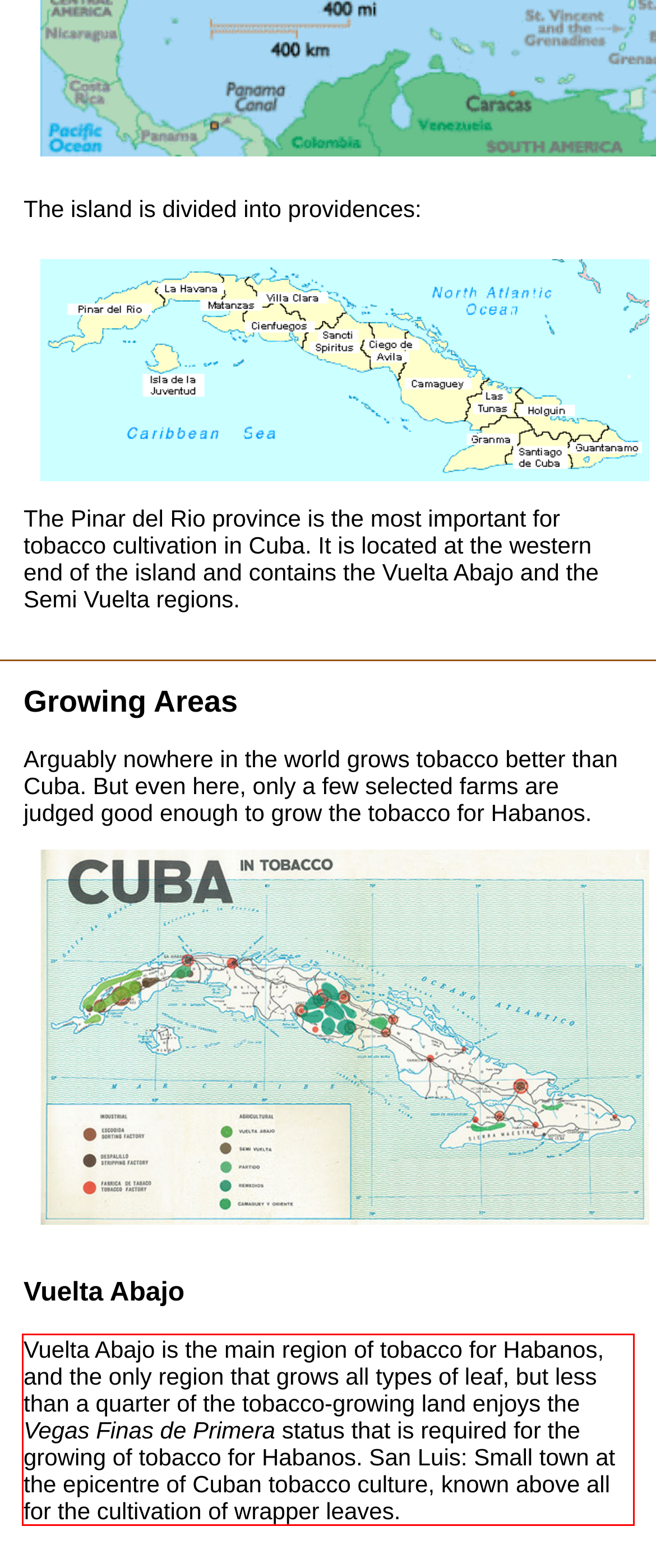Using the provided screenshot, read and generate the text content within the red-bordered area.

Vuelta Abajo is the main region of tobacco for Habanos, and the only region that grows all types of leaf, but less than a quarter of the tobacco-growing land enjoys the Vegas Finas de Primera status that is required for the growing of tobacco for Habanos. San Luis: Small town at the epicentre of Cuban tobacco culture, known above all for the cultivation of wrapper leaves.